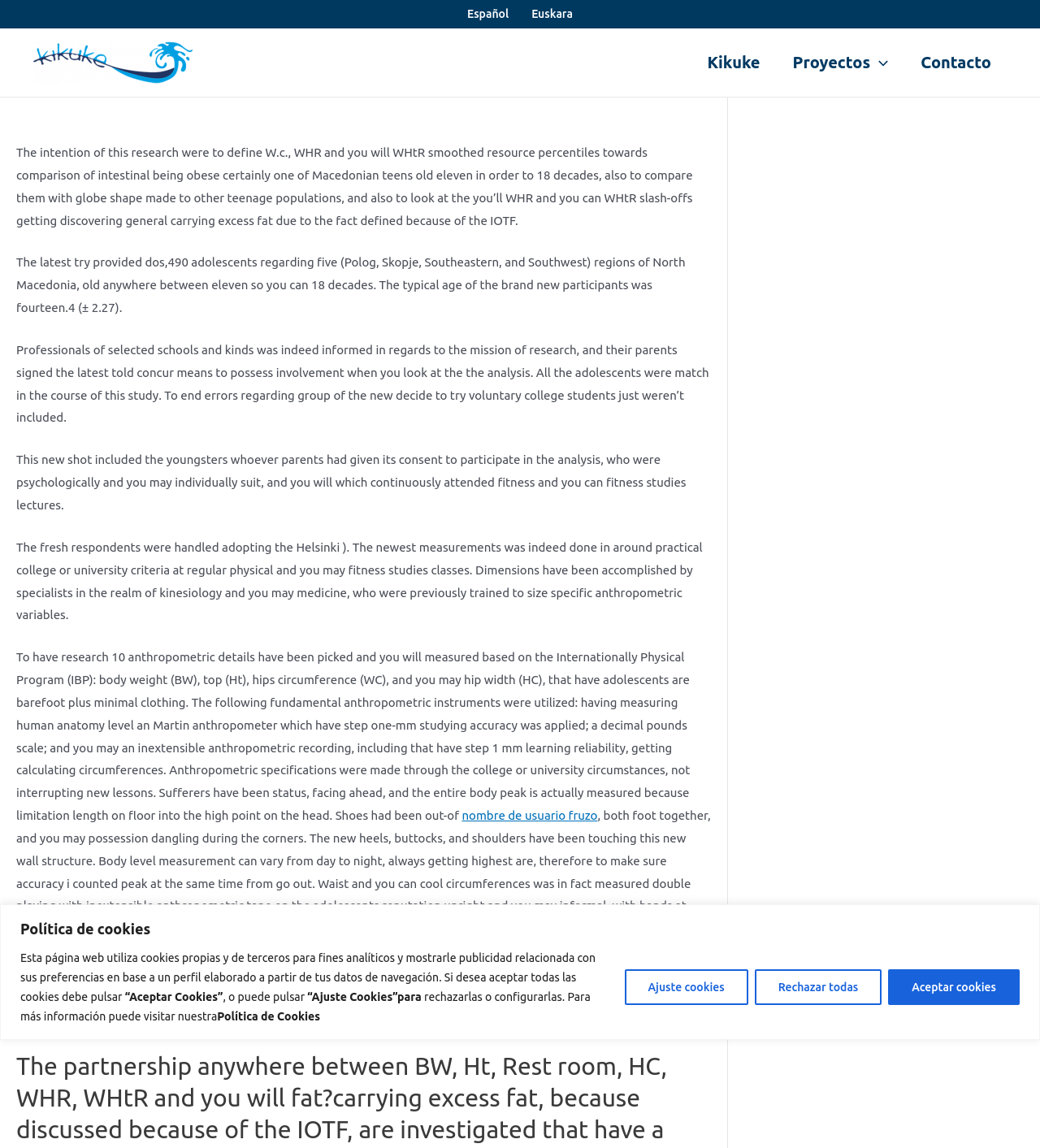Locate the bounding box coordinates of the clickable part needed for the task: "Click the 'Ajuste cookies' button".

[0.6, 0.844, 0.719, 0.875]